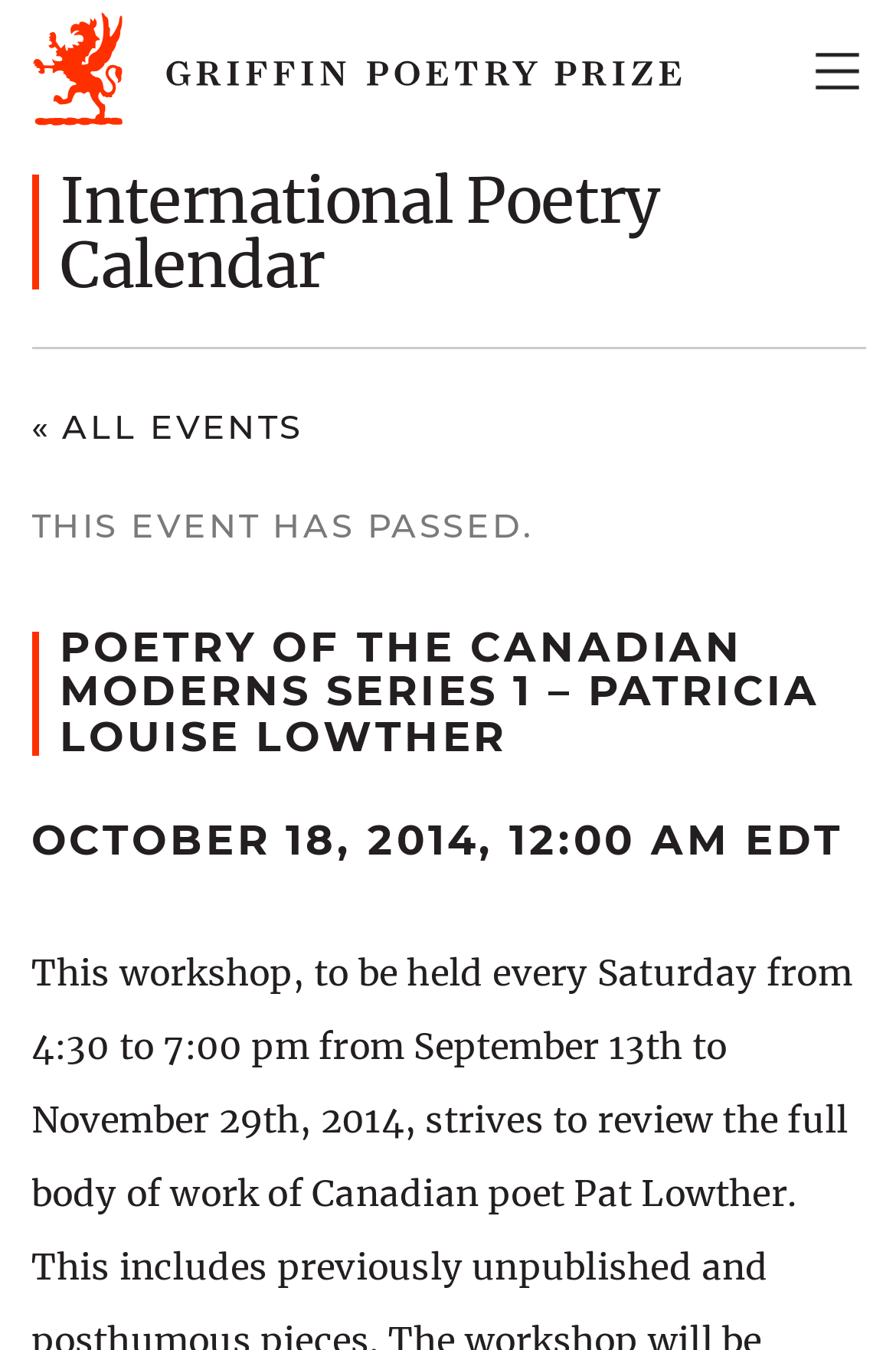Determine which piece of text is the heading of the webpage and provide it.

Poetry of the Canadian Moderns Series 1 – Patricia Louise Lowther